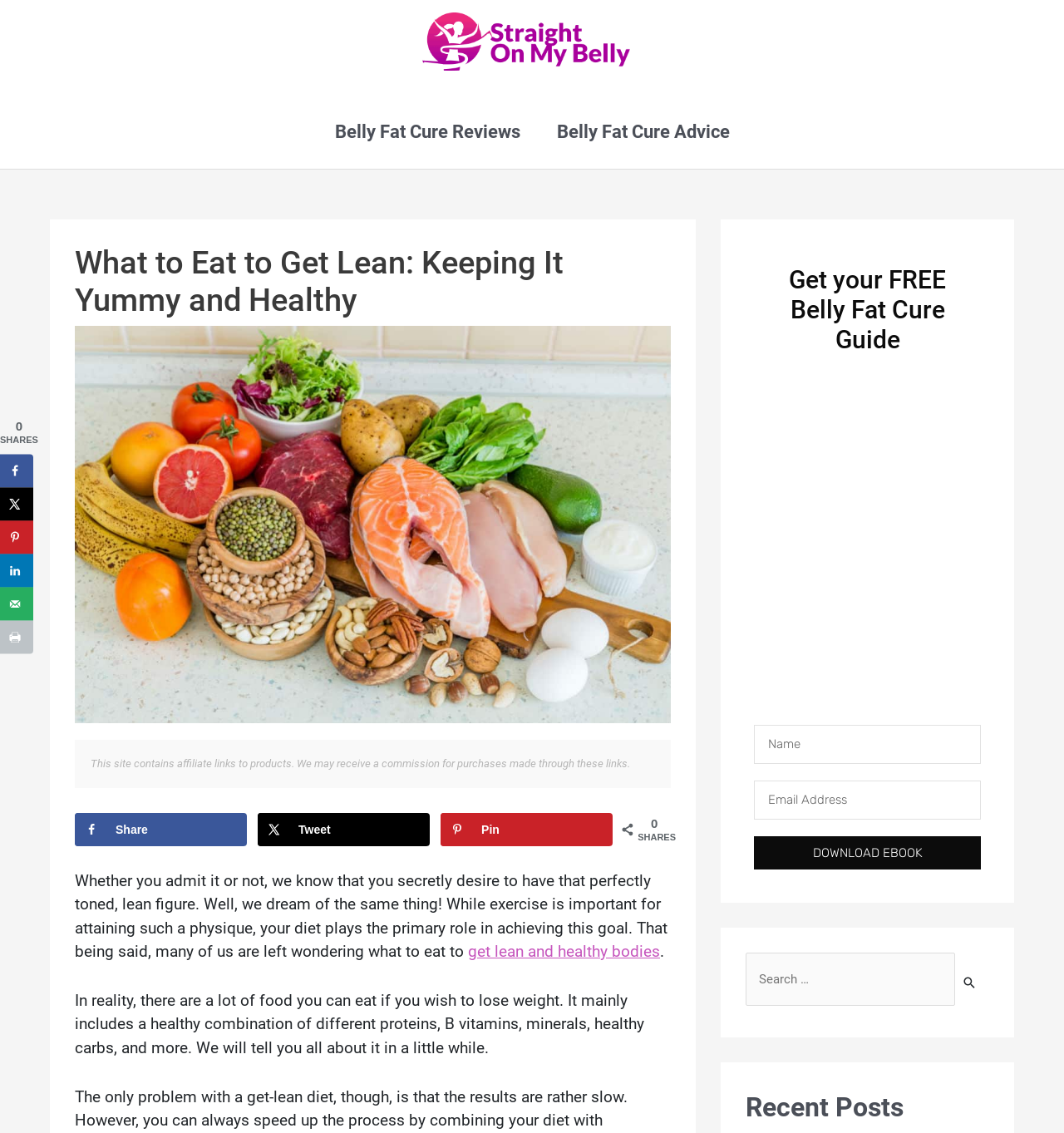What is the purpose of the 'Share on Facebook' button?
Identify the answer in the screenshot and reply with a single word or phrase.

To share on Facebook